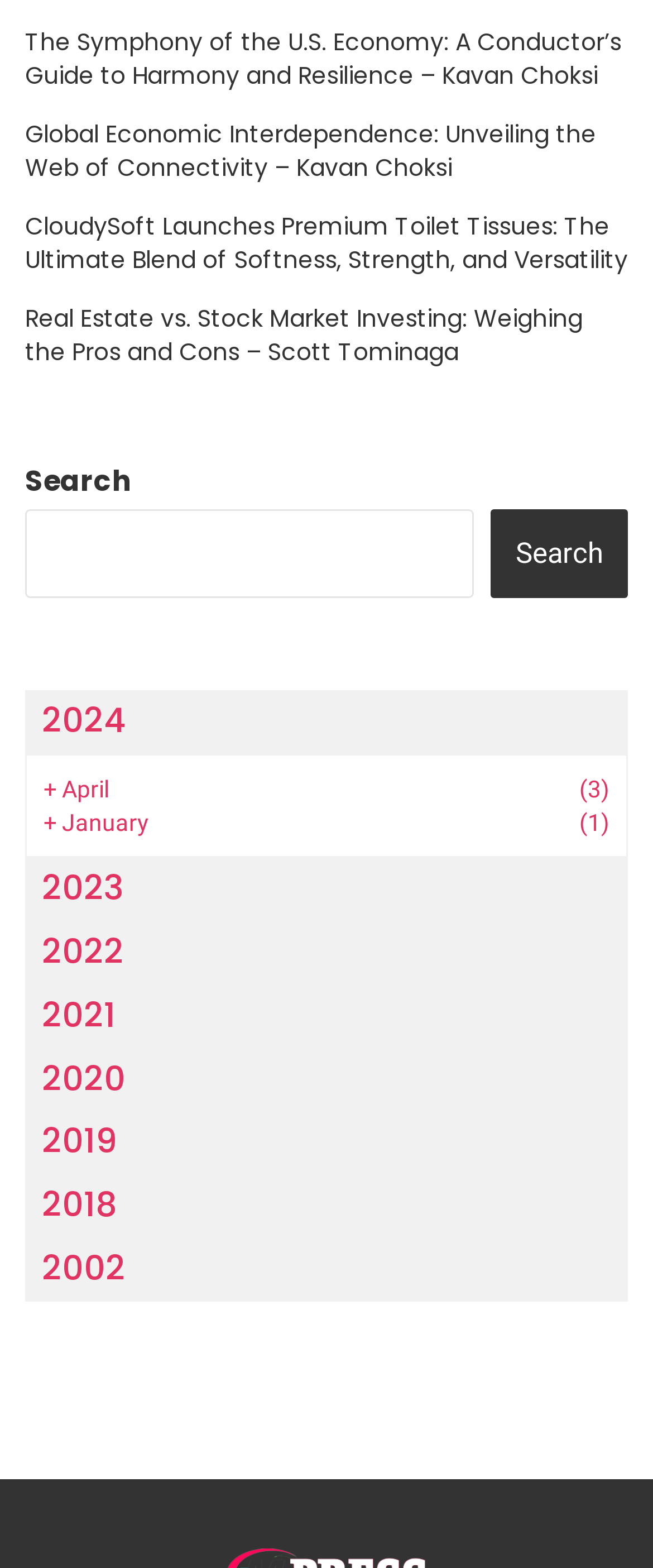Is there an article about real estate on the webpage?
Look at the image and provide a short answer using one word or a phrase.

Yes